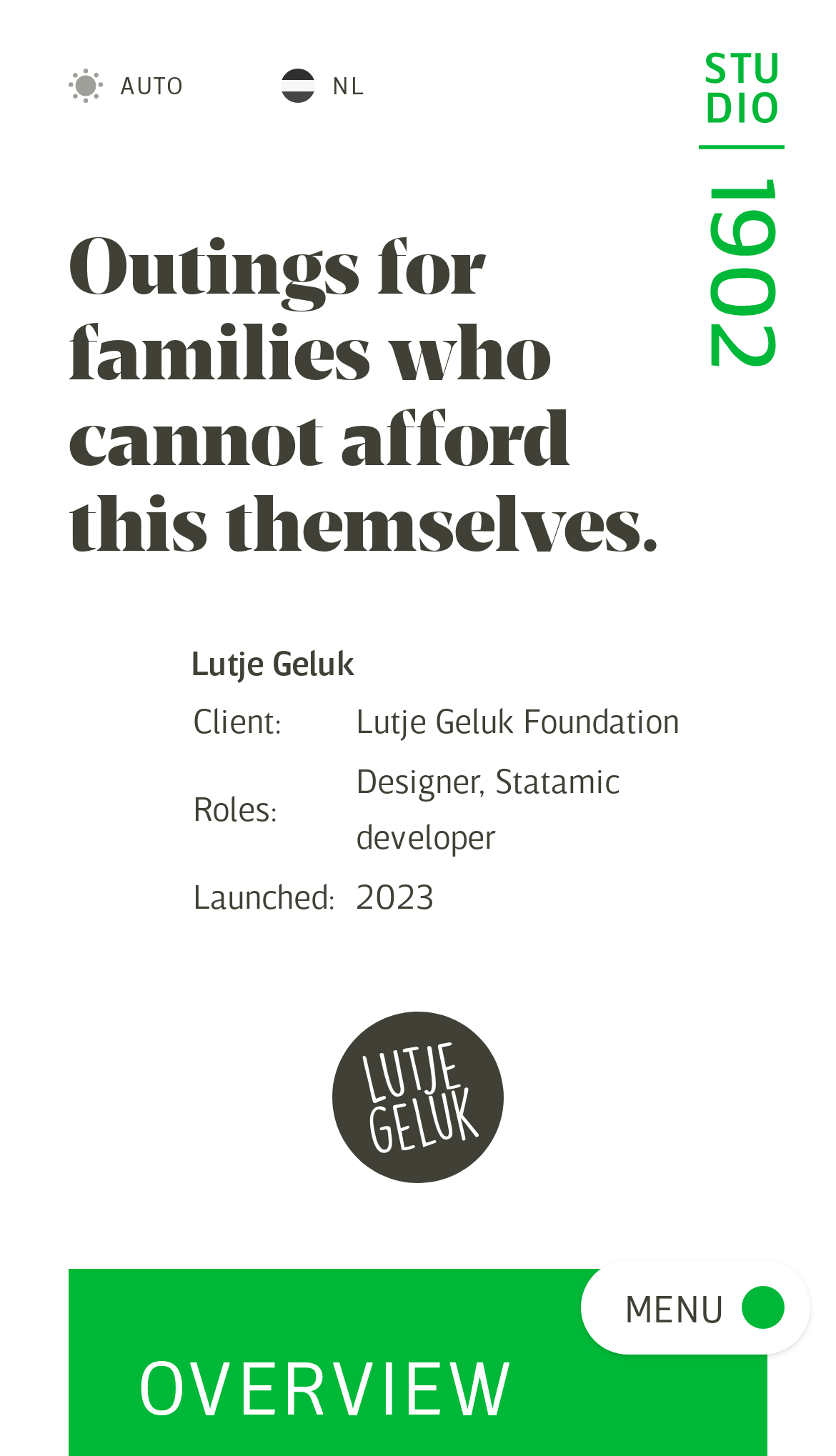What is the language of the alternative website?
Based on the screenshot, answer the question with a single word or phrase.

Dutch